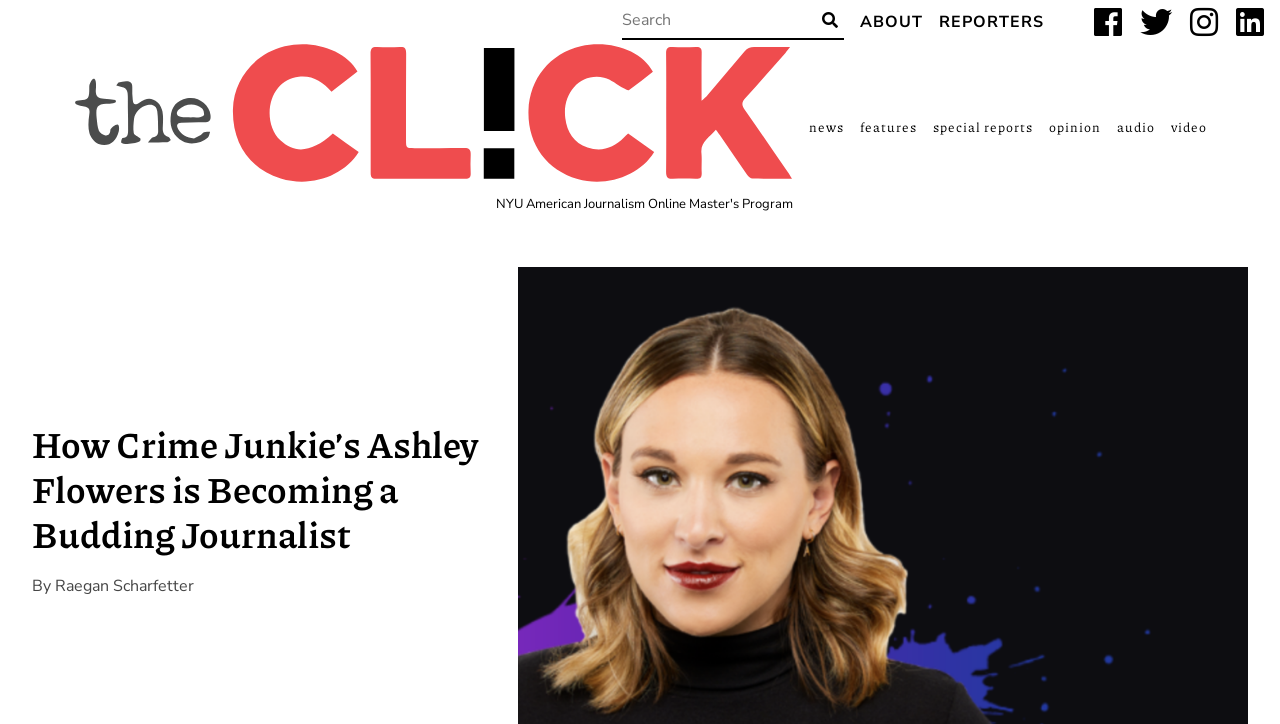Given the description Raegan Scharfetter, predict the bounding box coordinates of the UI element. Ensure the coordinates are in the format (top-left x, top-left y, bottom-right x, bottom-right y) and all values are between 0 and 1.

[0.043, 0.794, 0.152, 0.824]